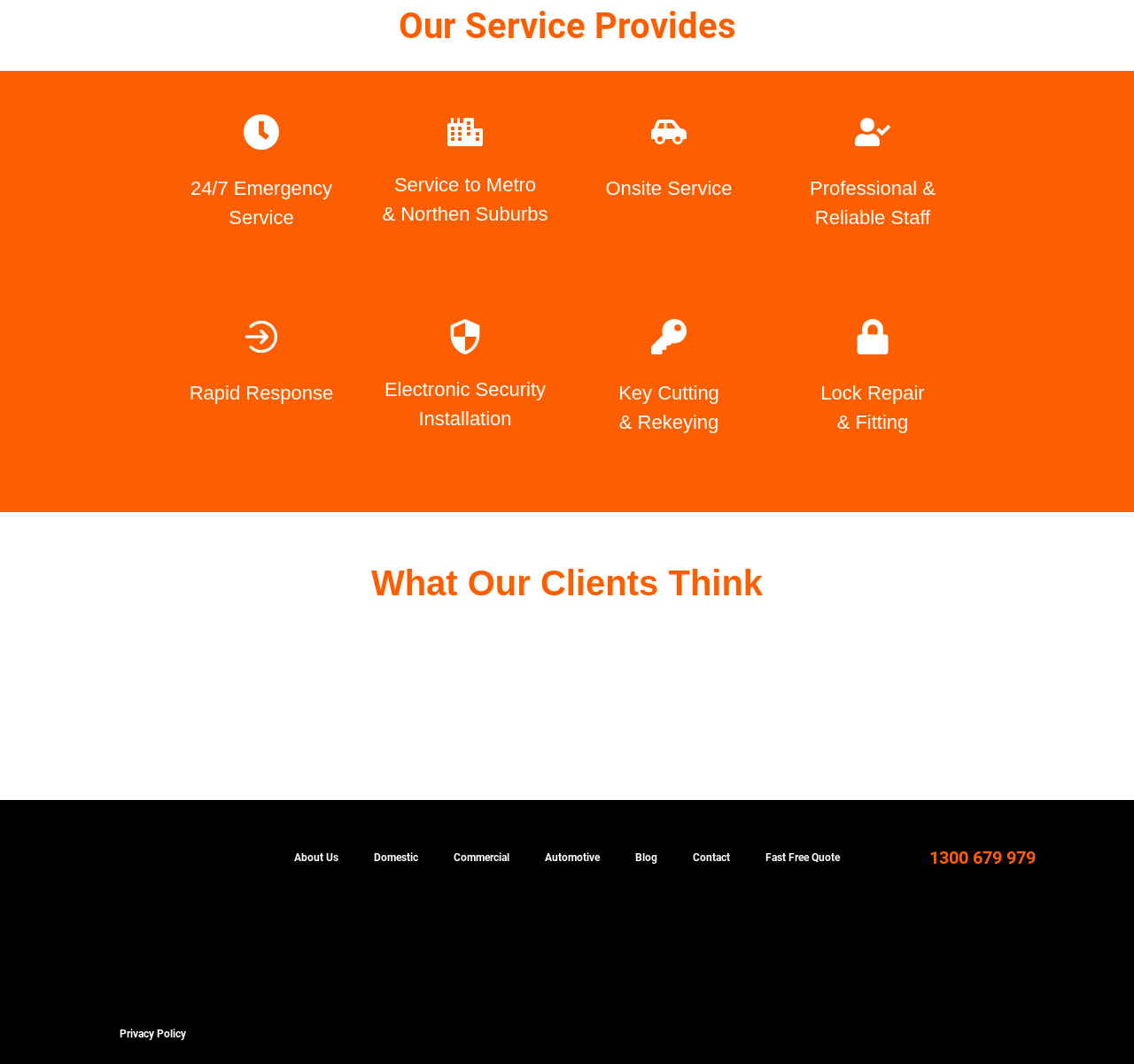Locate the coordinates of the bounding box for the clickable region that fulfills this instruction: "Visit the 'Domestic' page".

[0.314, 0.787, 0.384, 0.825]